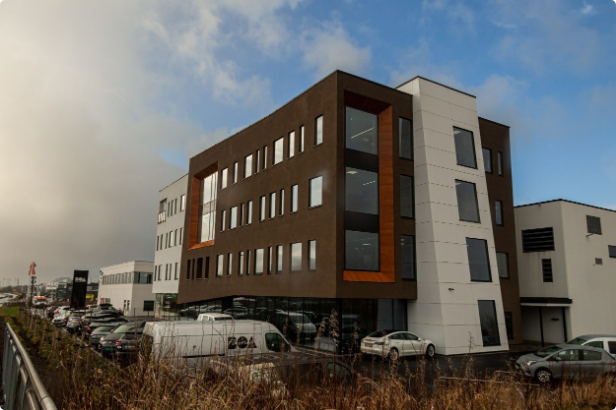How many stories does the office building have?
Refer to the image and provide a one-word or short phrase answer.

Three